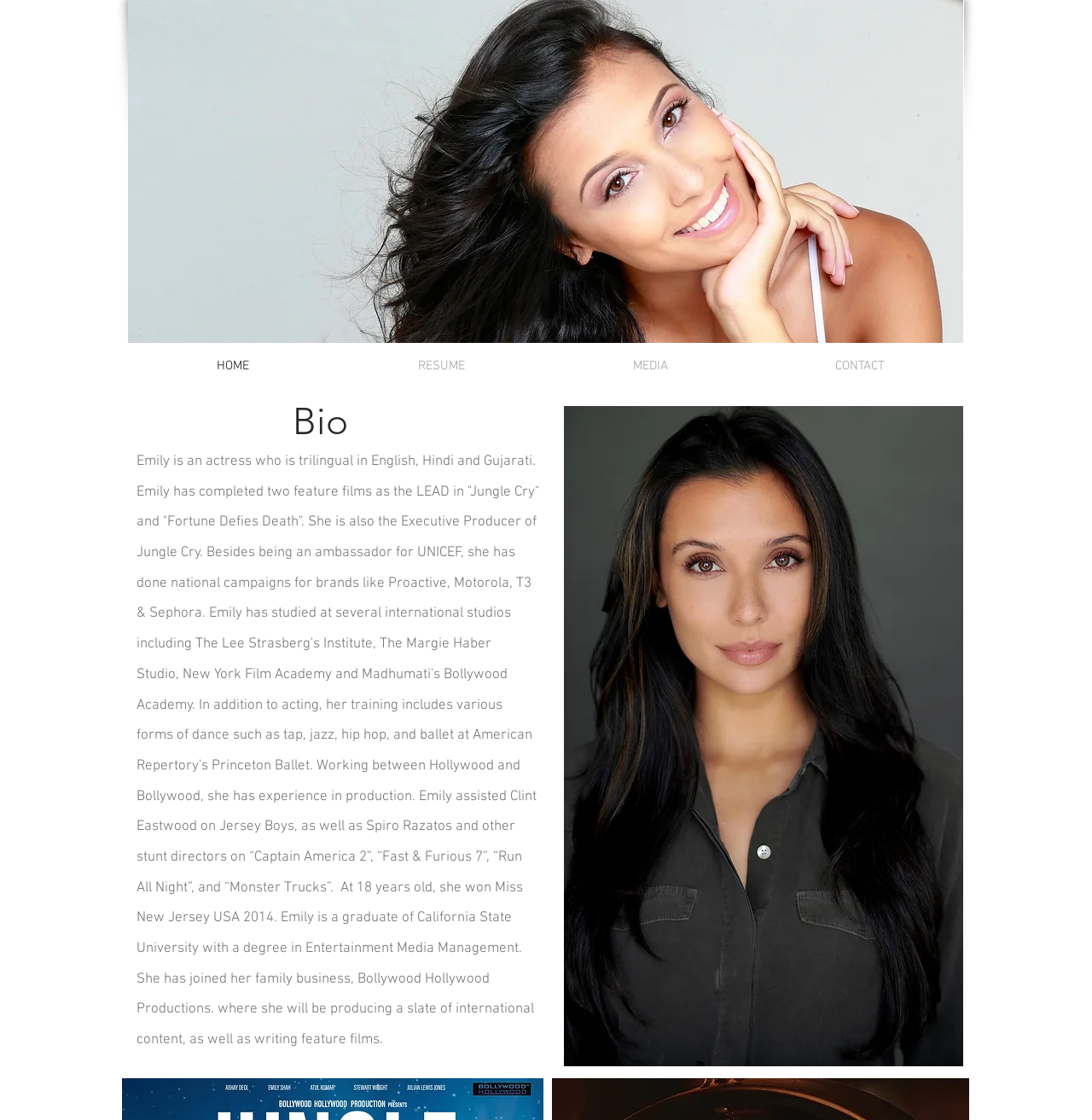What is the name of the production company Emily has joined?
Based on the visual information, provide a detailed and comprehensive answer.

As mentioned in the bio section, Emily has joined her family business, Bollywood Hollywood Productions, where she will be producing a slate of international content, as well as writing feature films.